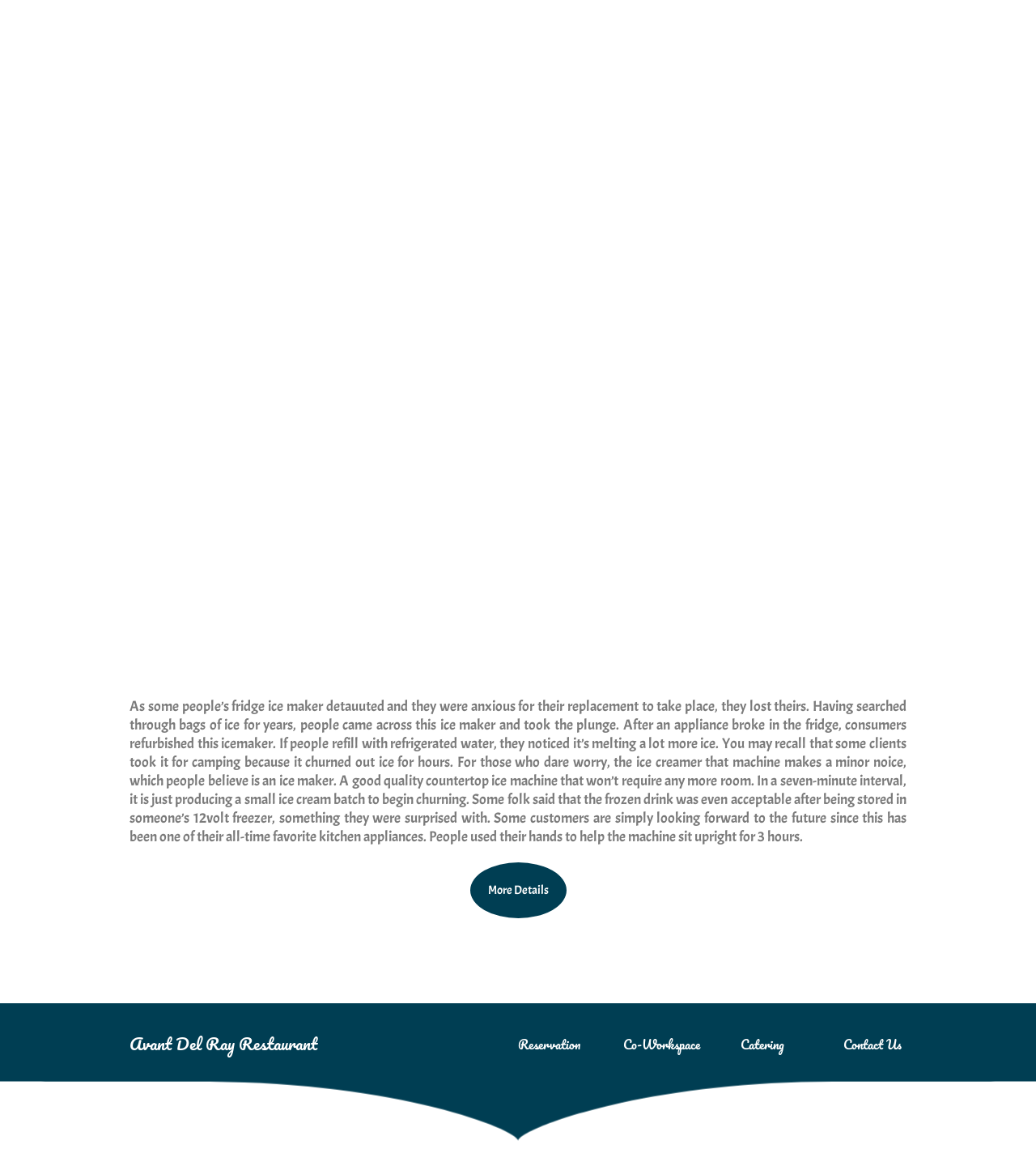From the webpage screenshot, predict the bounding box of the UI element that matches this description: "Catering".

[0.71, 0.9, 0.762, 0.917]